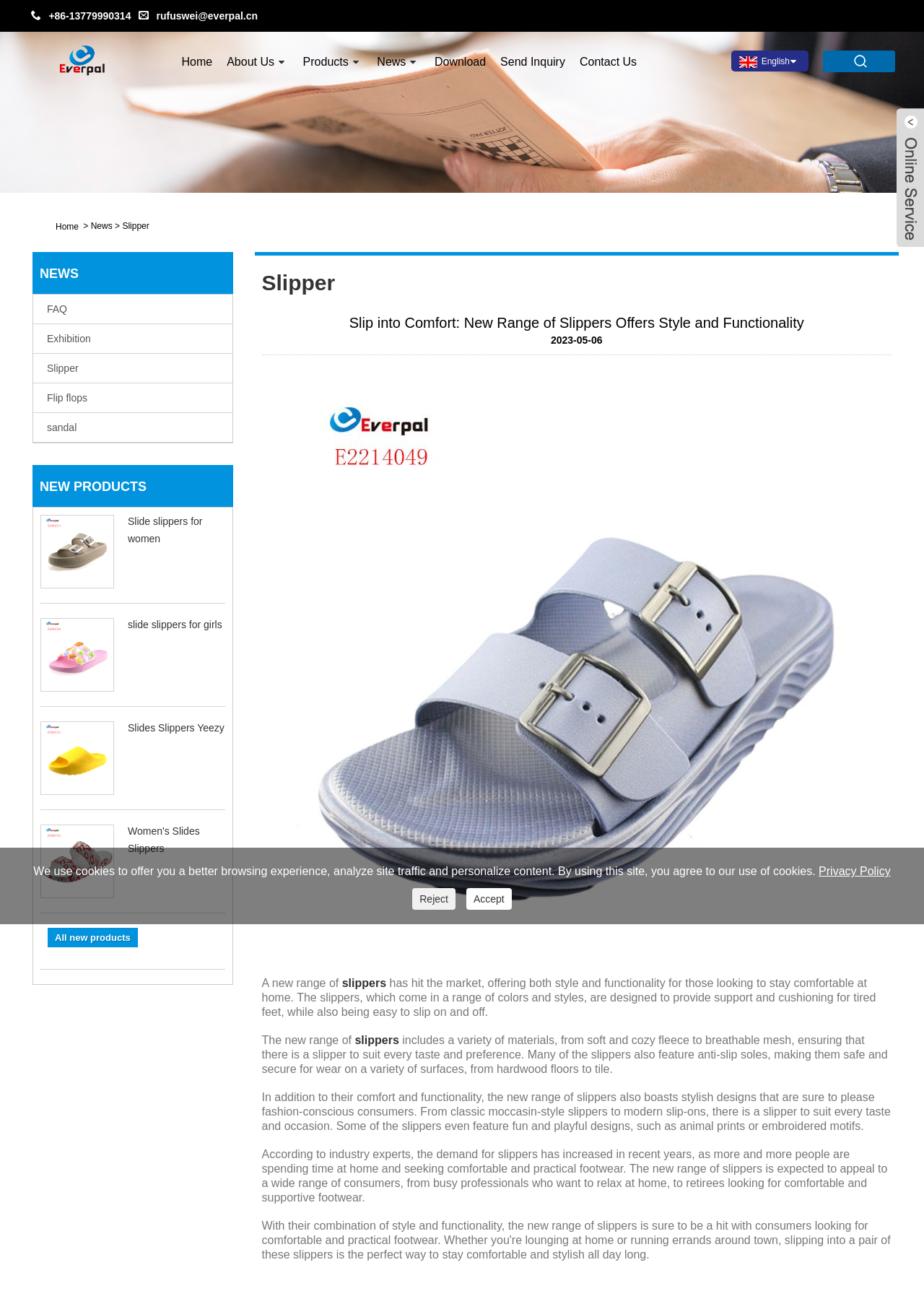Determine the bounding box coordinates of the clickable region to execute the instruction: "View all new products". The coordinates should be four float numbers between 0 and 1, denoted as [left, top, right, bottom].

[0.052, 0.718, 0.149, 0.734]